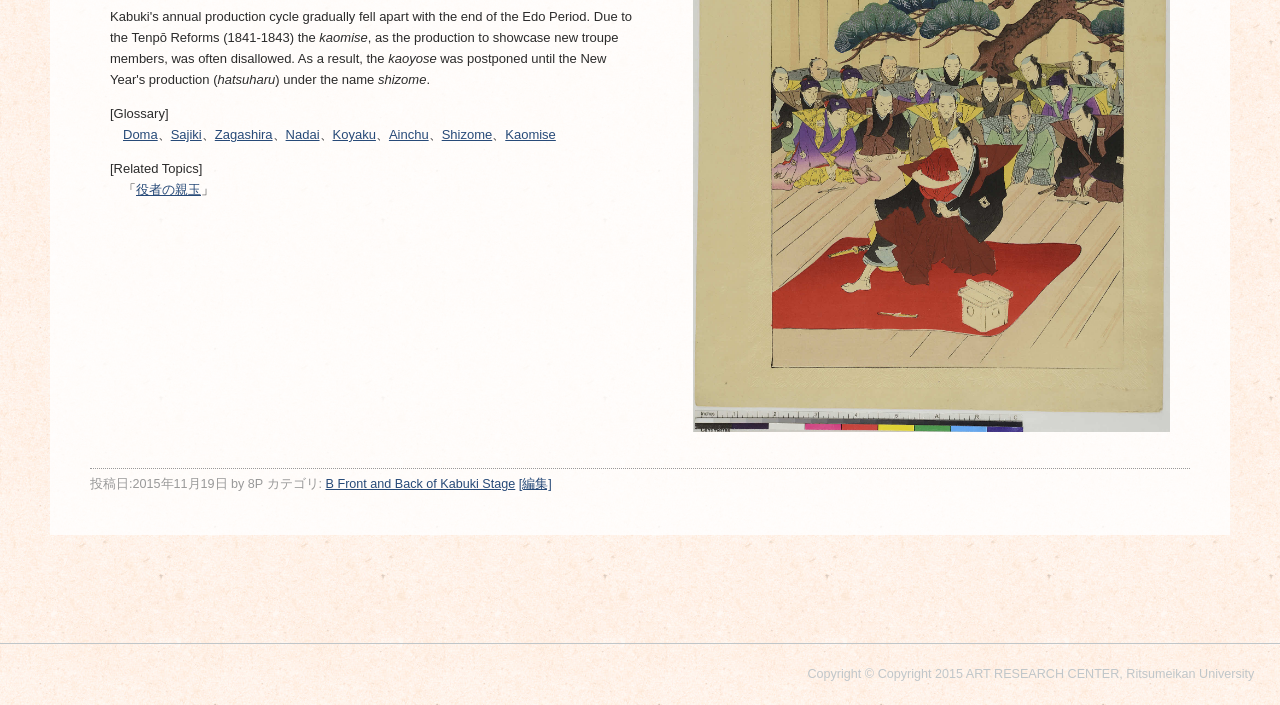Based on the description "Nadai", find the bounding box of the specified UI element.

[0.223, 0.18, 0.25, 0.202]